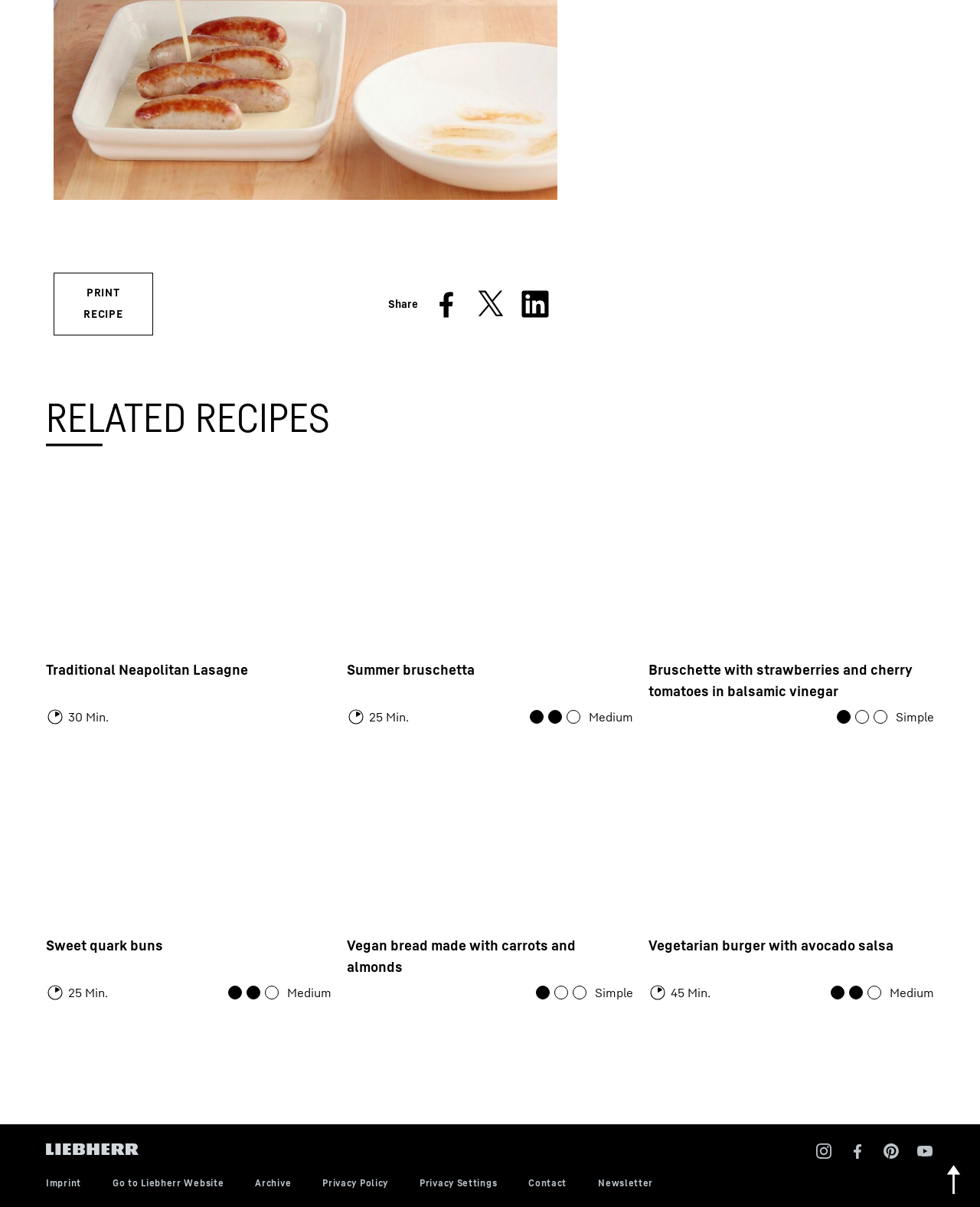Locate the bounding box coordinates of the element I should click to achieve the following instruction: "Share on Facebook".

[0.439, 0.238, 0.472, 0.265]